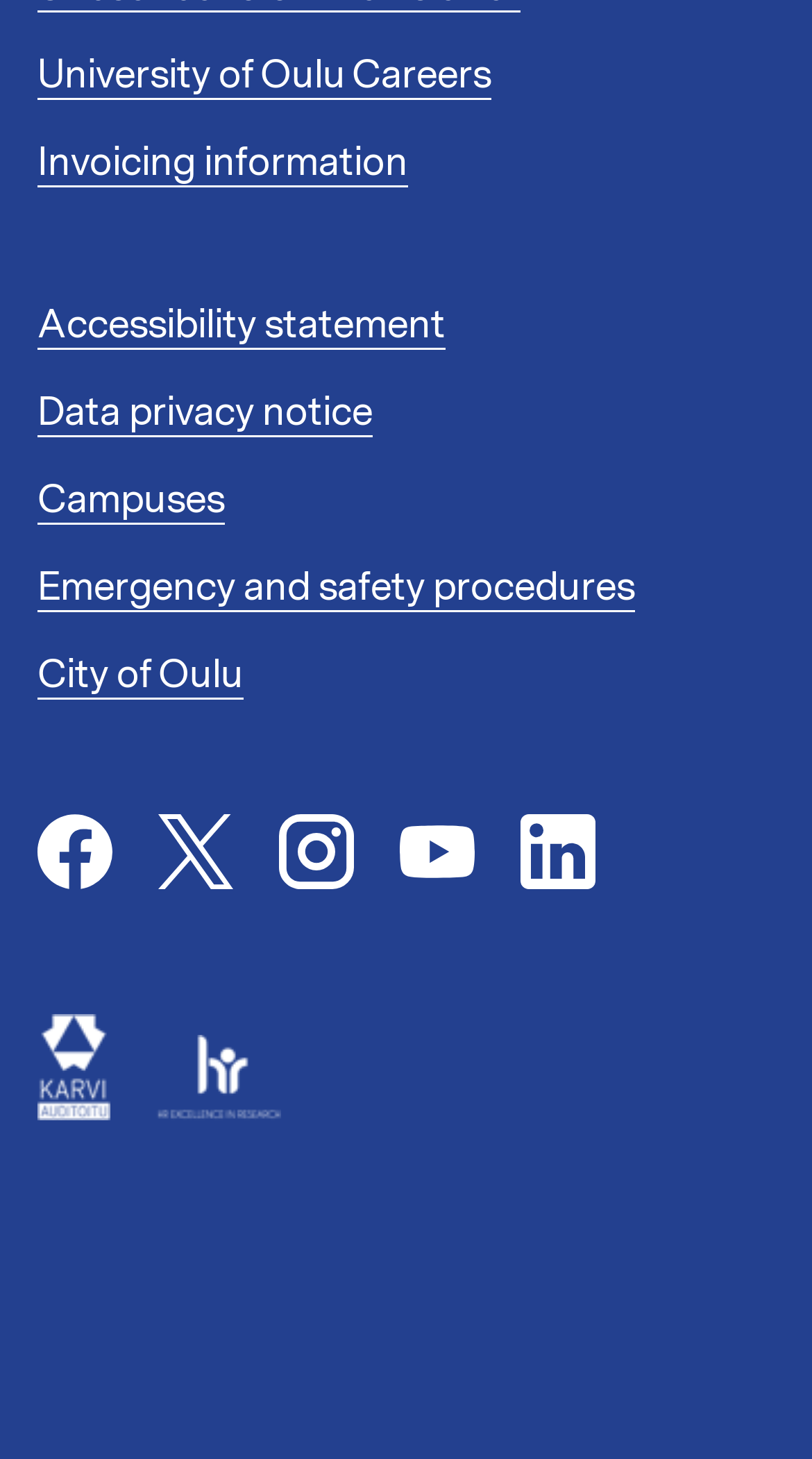Could you highlight the region that needs to be clicked to execute the instruction: "Follow Facebook"?

[0.046, 0.582, 0.195, 0.619]